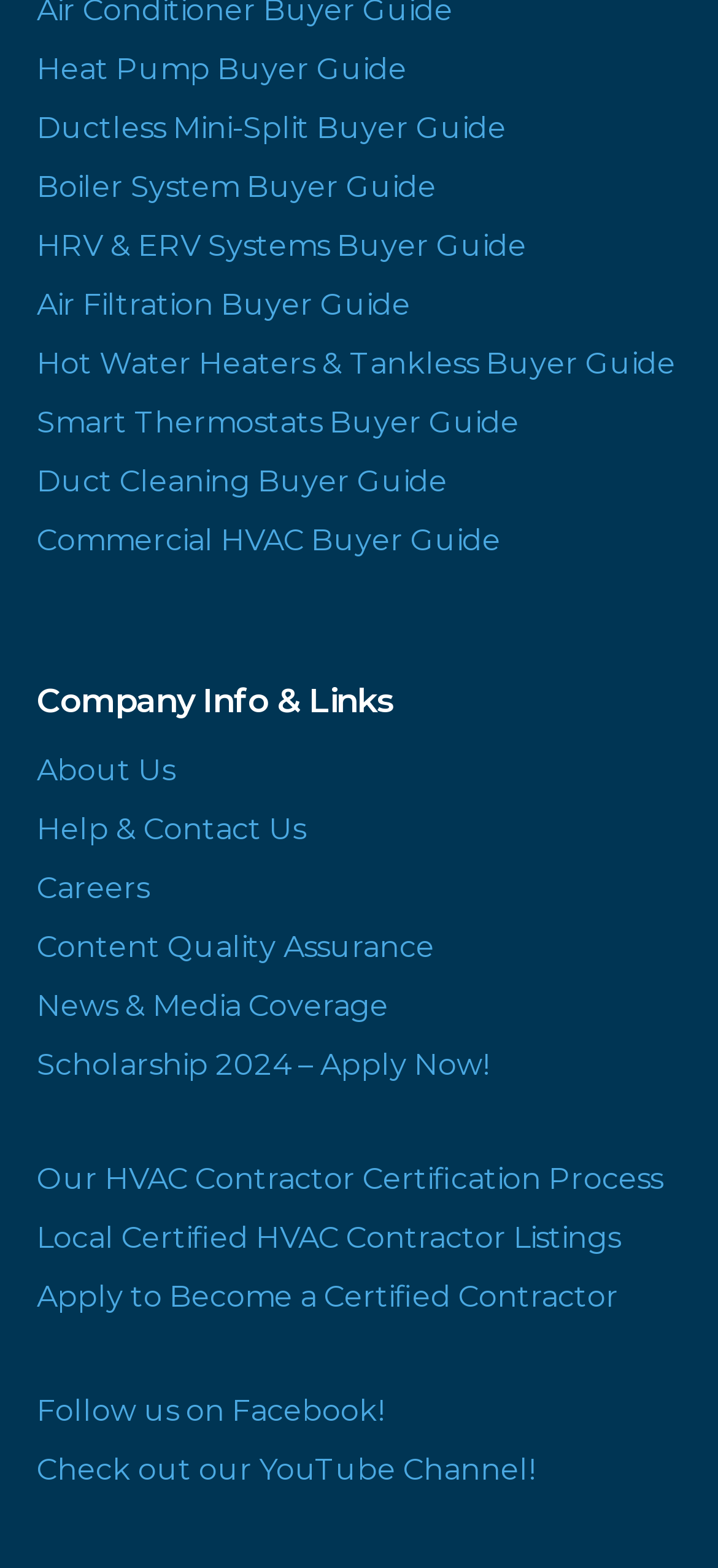How many social media links are there?
Answer the question with just one word or phrase using the image.

2